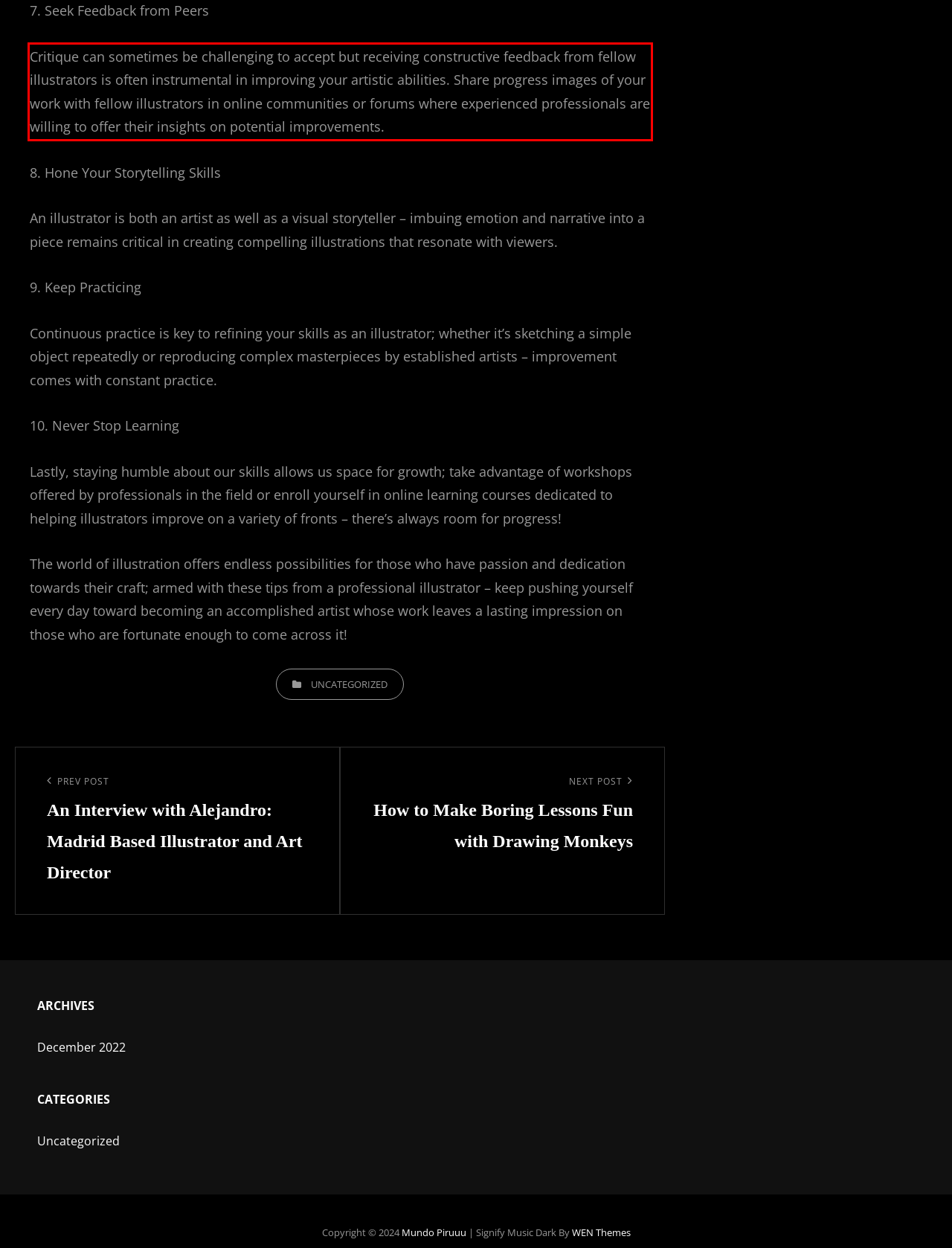The screenshot provided shows a webpage with a red bounding box. Apply OCR to the text within this red bounding box and provide the extracted content.

Critique can sometimes be challenging to accept but receiving constructive feedback from fellow illustrators is often instrumental in improving your artistic abilities. Share progress images of your work with fellow illustrators in online communities or forums where experienced professionals are willing to offer their insights on potential improvements.